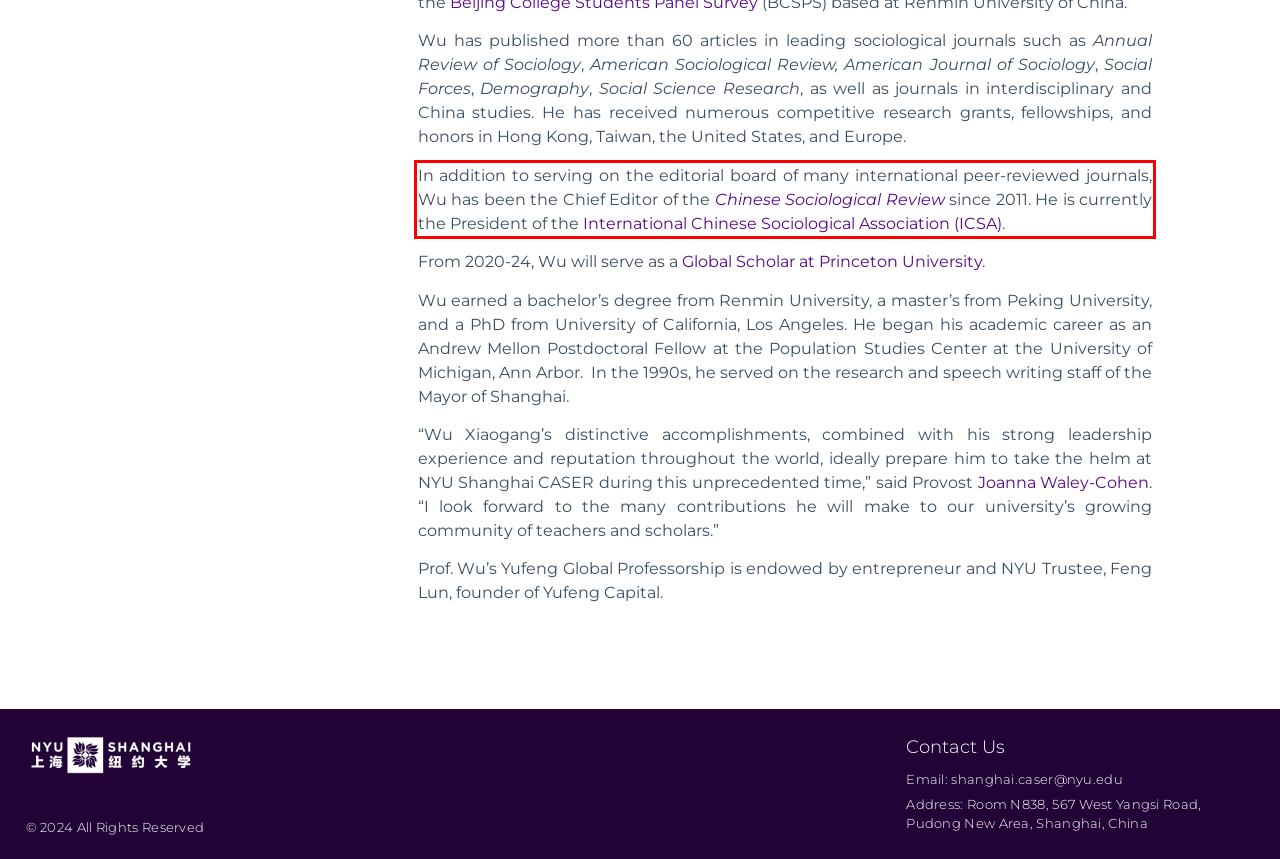Please examine the webpage screenshot containing a red bounding box and use OCR to recognize and output the text inside the red bounding box.

In addition to serving on the editorial board of many international peer-reviewed journals, Wu has been the Chief Editor of the Chinese Sociological Review since 2011. He is currently the President of the International Chinese Sociological Association (ICSA).